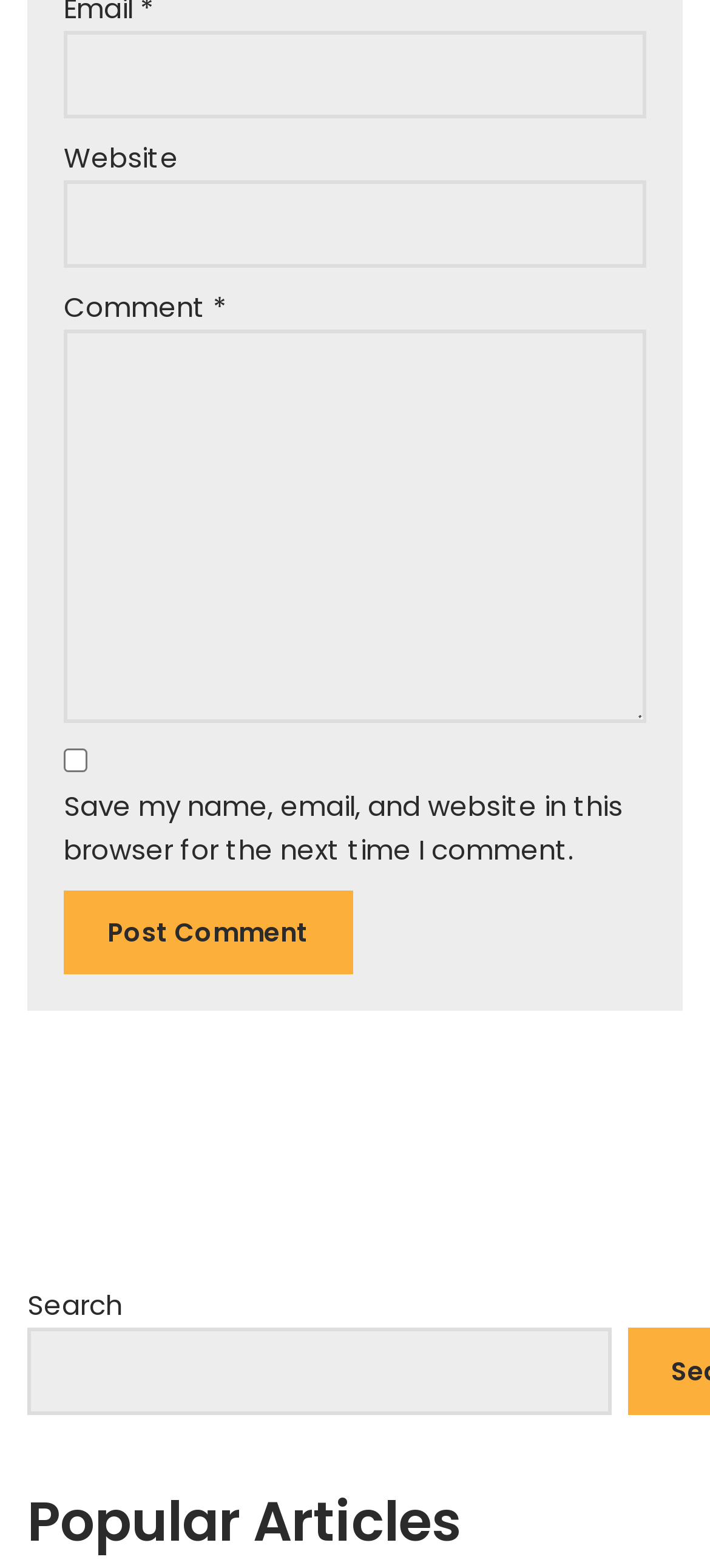Based on the element description name="submit" value="Post Comment", identify the bounding box of the UI element in the given webpage screenshot. The coordinates should be in the format (top-left x, top-left y, bottom-right x, bottom-right y) and must be between 0 and 1.

[0.09, 0.568, 0.497, 0.621]